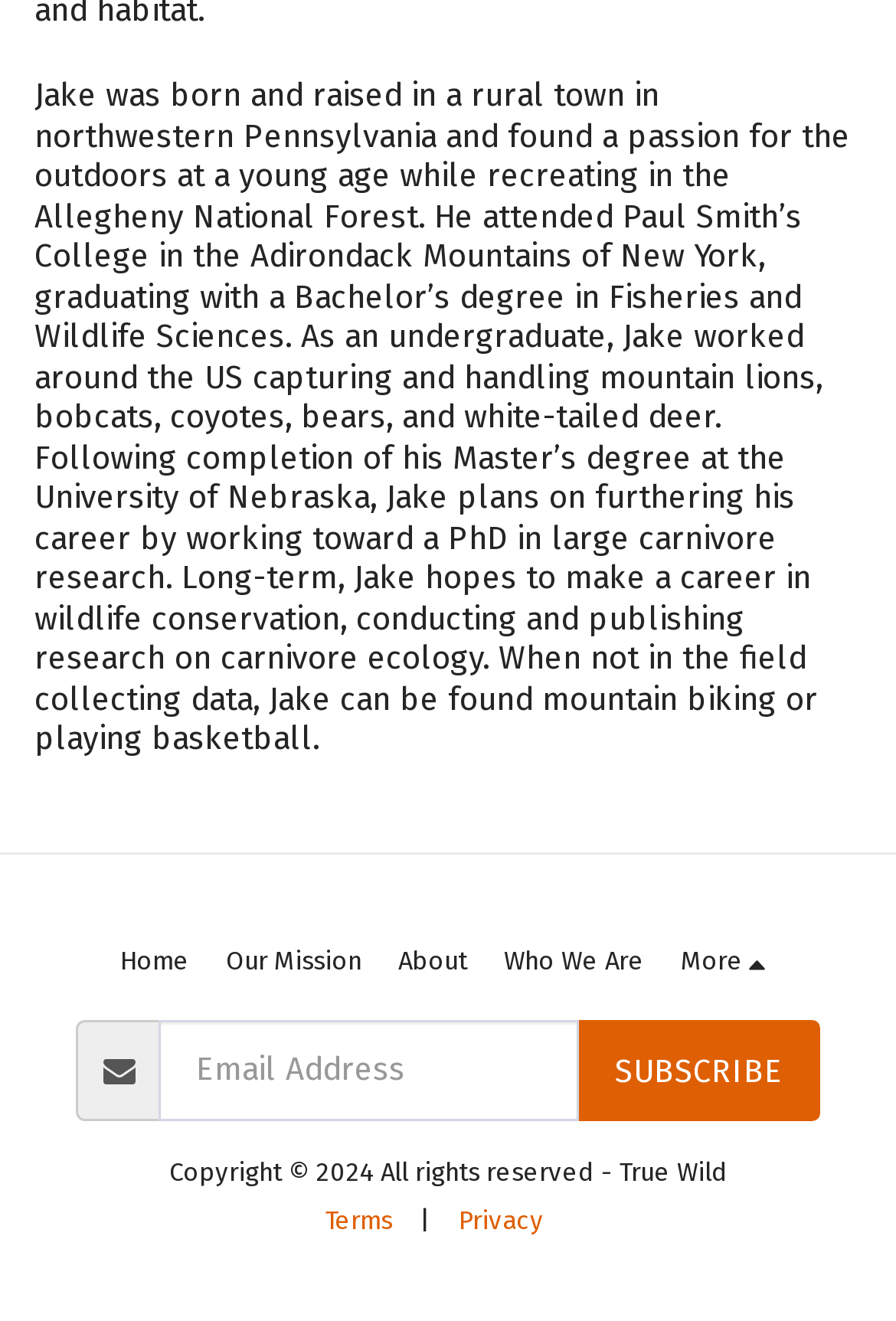What is Jake's field of study?
Please use the image to provide a one-word or short phrase answer.

Fisheries and Wildlife Sciences